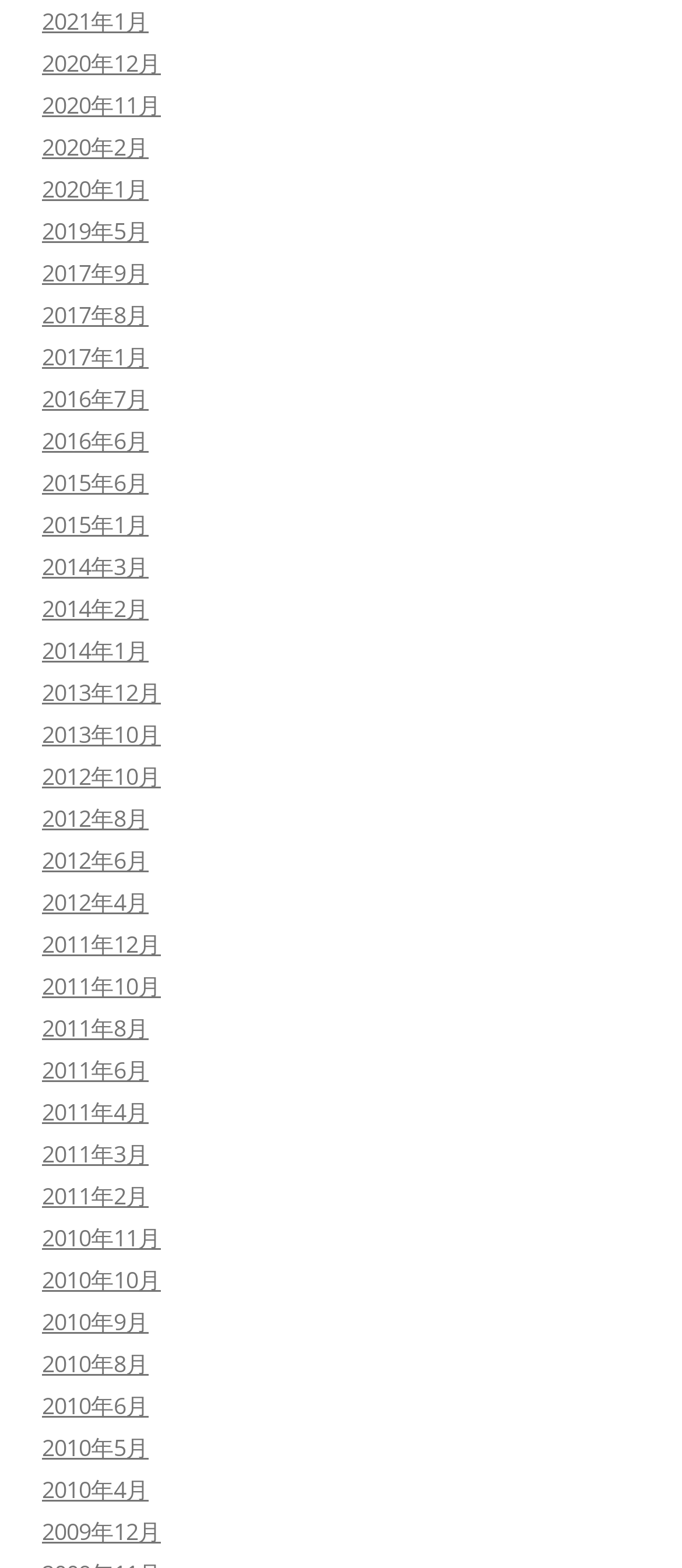Find the bounding box coordinates of the UI element according to this description: "2010年9月".

[0.062, 0.833, 0.218, 0.853]